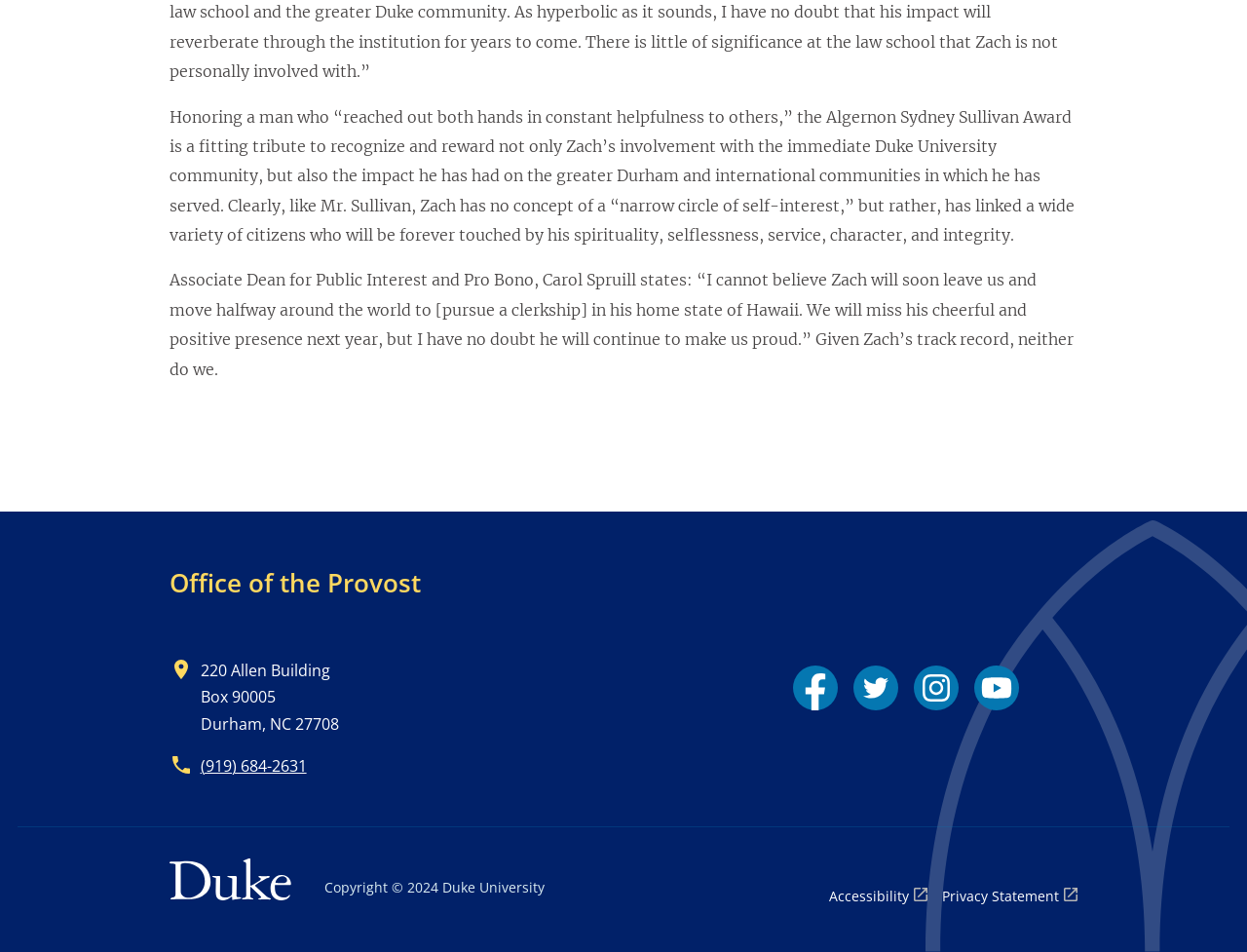Based on the description "Accessibility", find the bounding box of the specified UI element.

[0.665, 0.929, 0.743, 0.954]